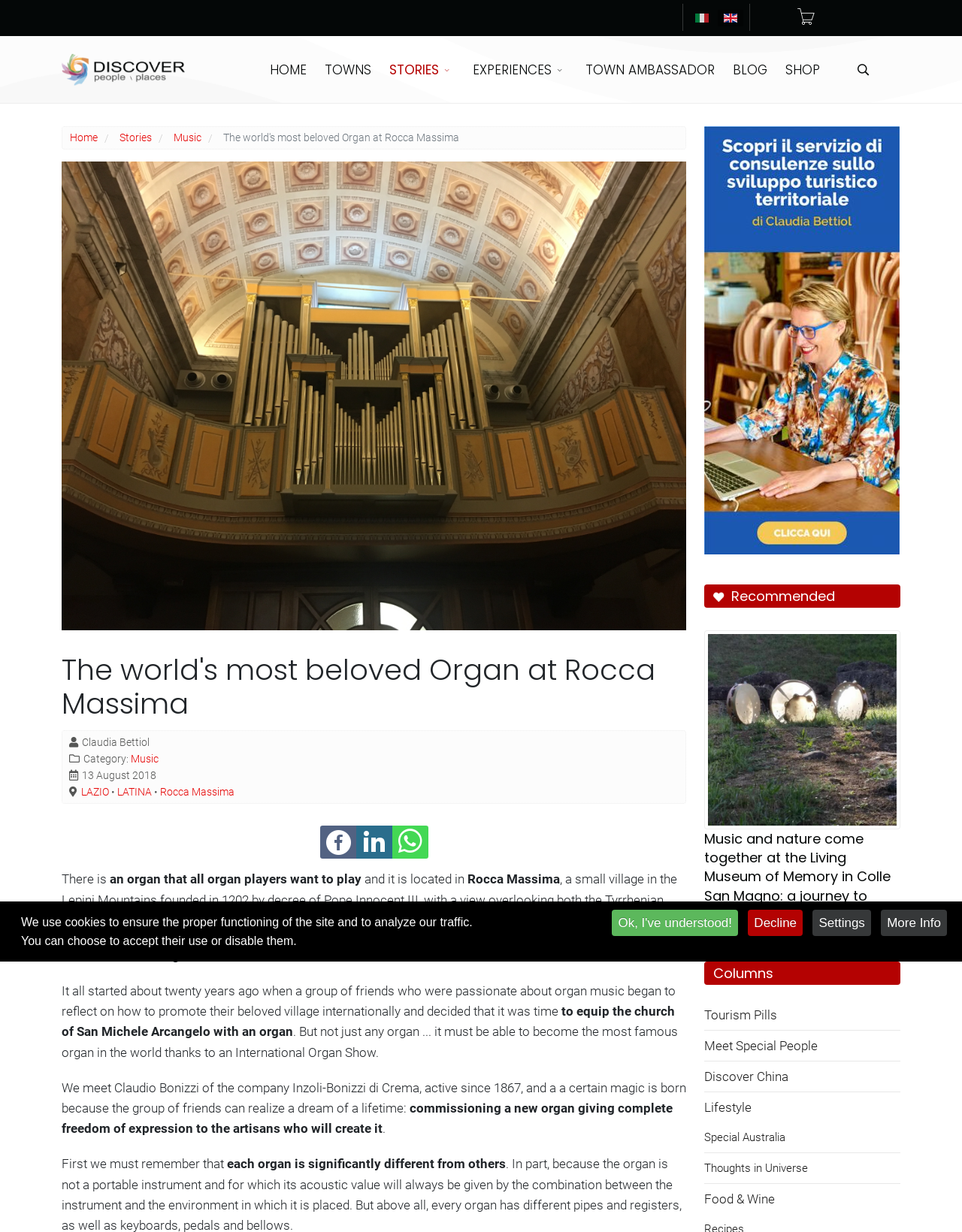What is the name of the church where the organ is installed?
Please answer the question with a single word or phrase, referencing the image.

San Michele Arcangelo